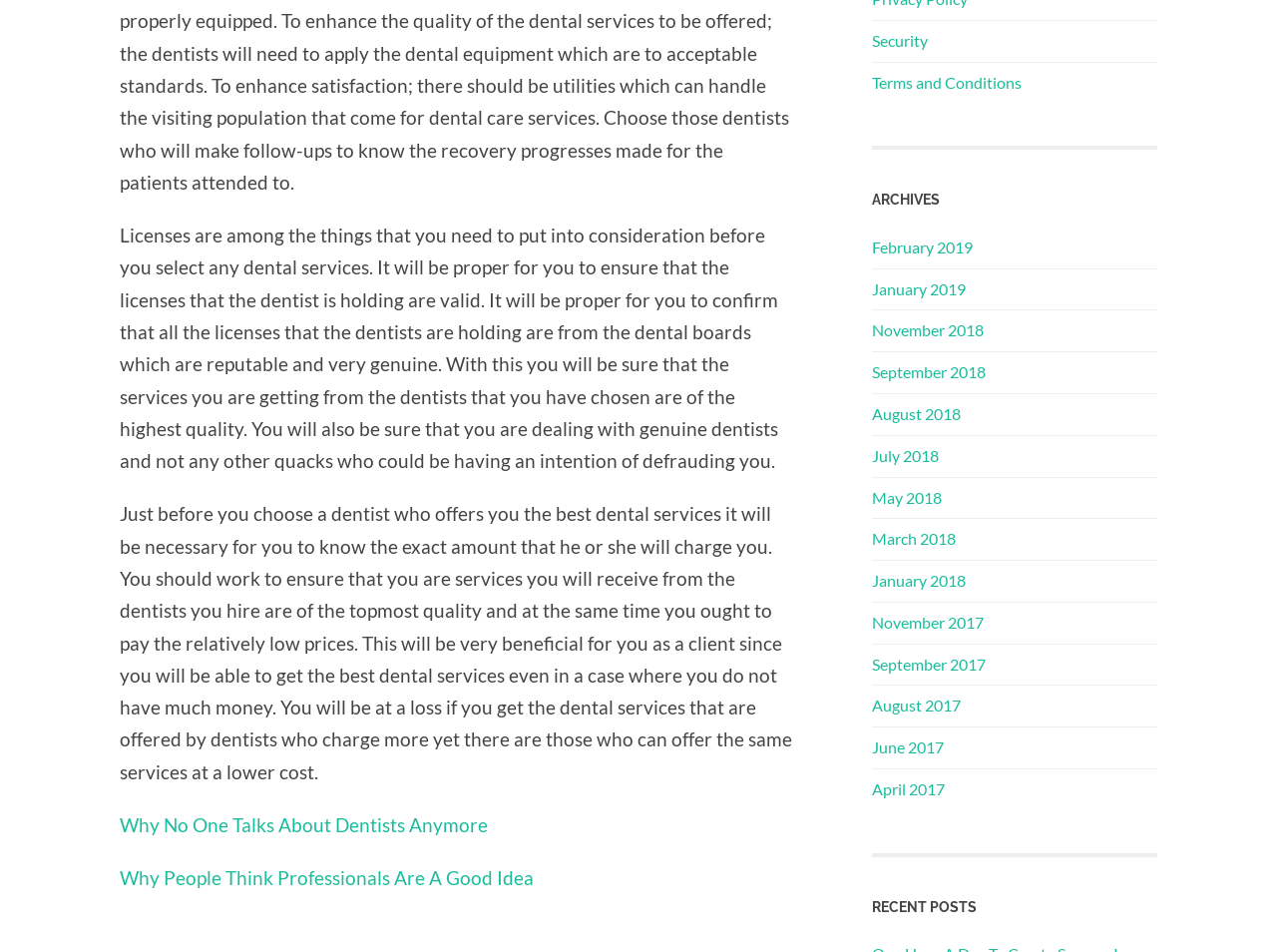Kindly determine the bounding box coordinates for the clickable area to achieve the given instruction: "Click on 'RECENT POSTS'".

[0.683, 0.945, 0.906, 0.96]